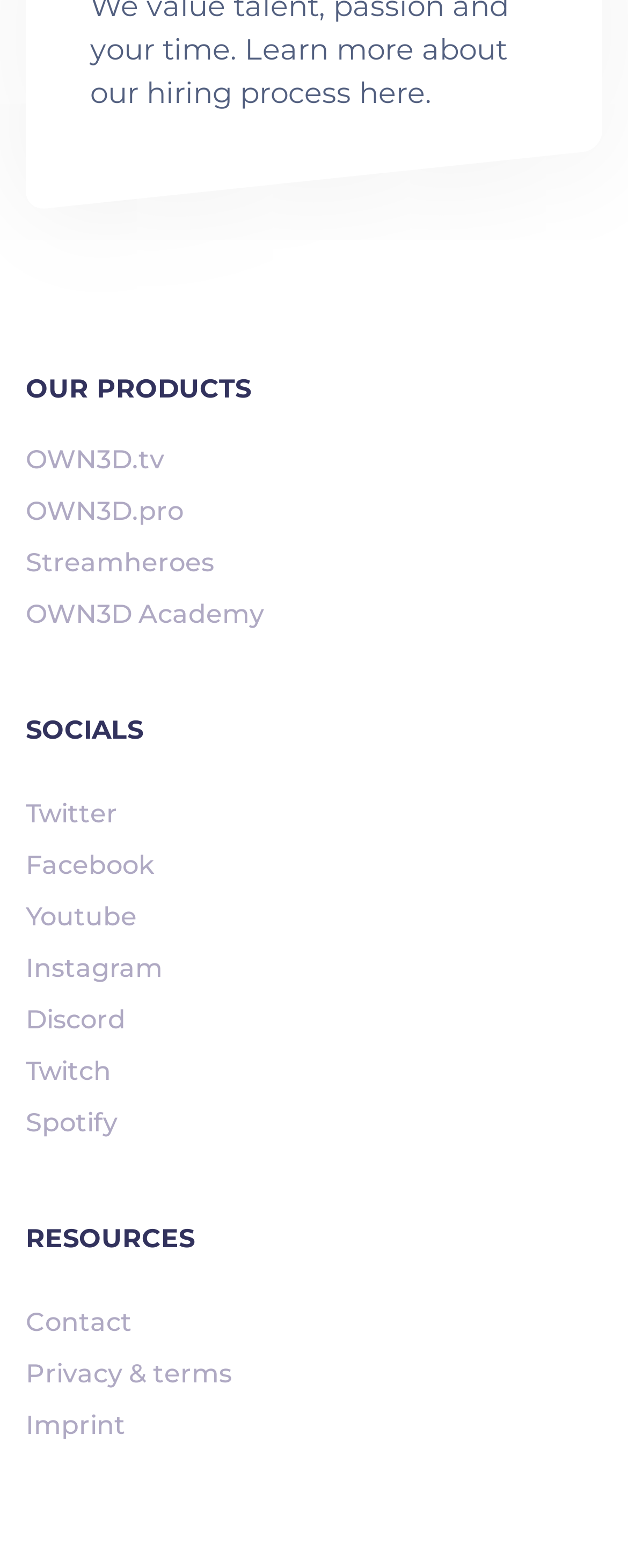What is the first product listed?
Provide a concise answer using a single word or phrase based on the image.

OWN3D.tv